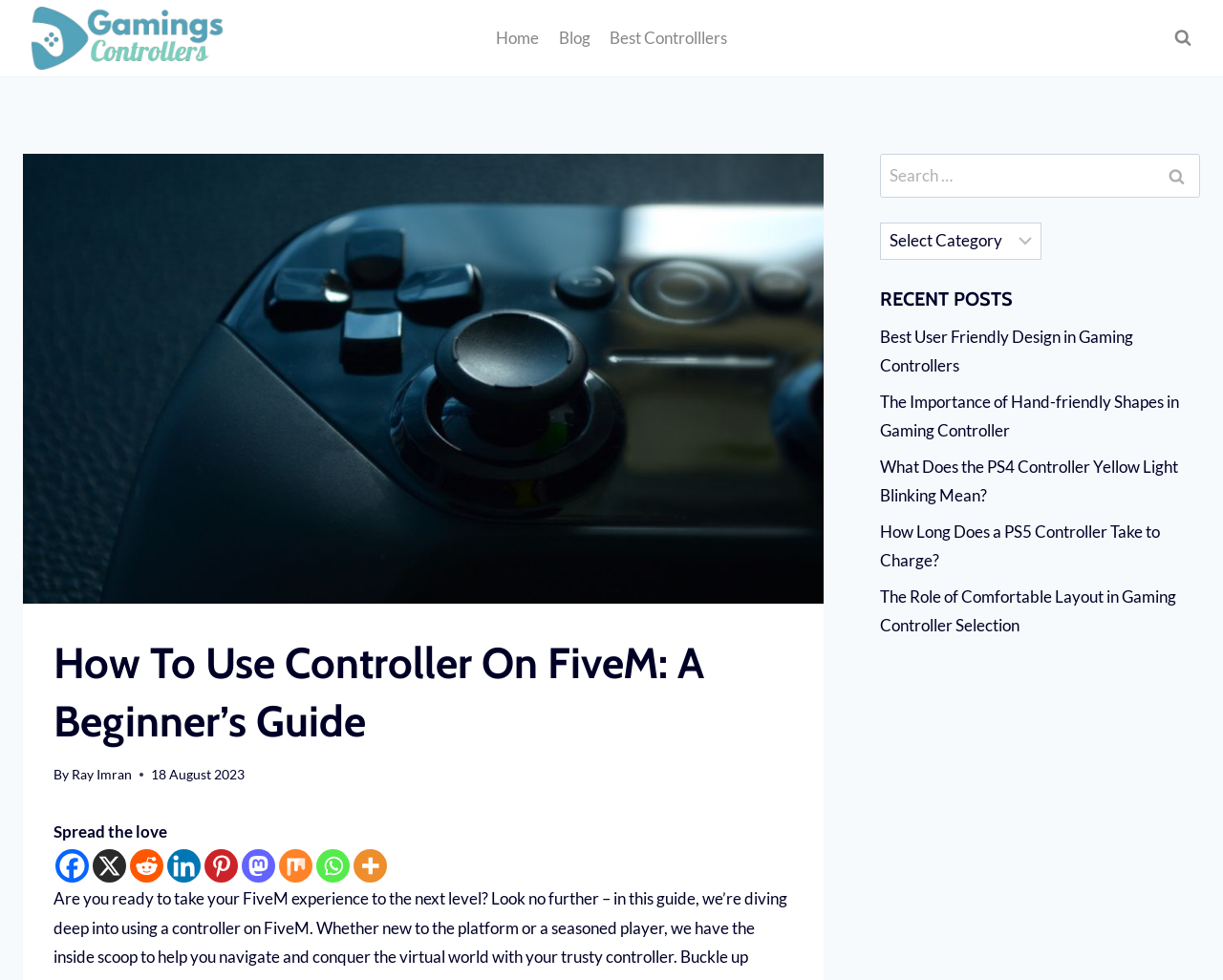Can you provide the bounding box coordinates for the element that should be clicked to implement the instruction: "Share the article on Facebook"?

[0.045, 0.867, 0.073, 0.901]